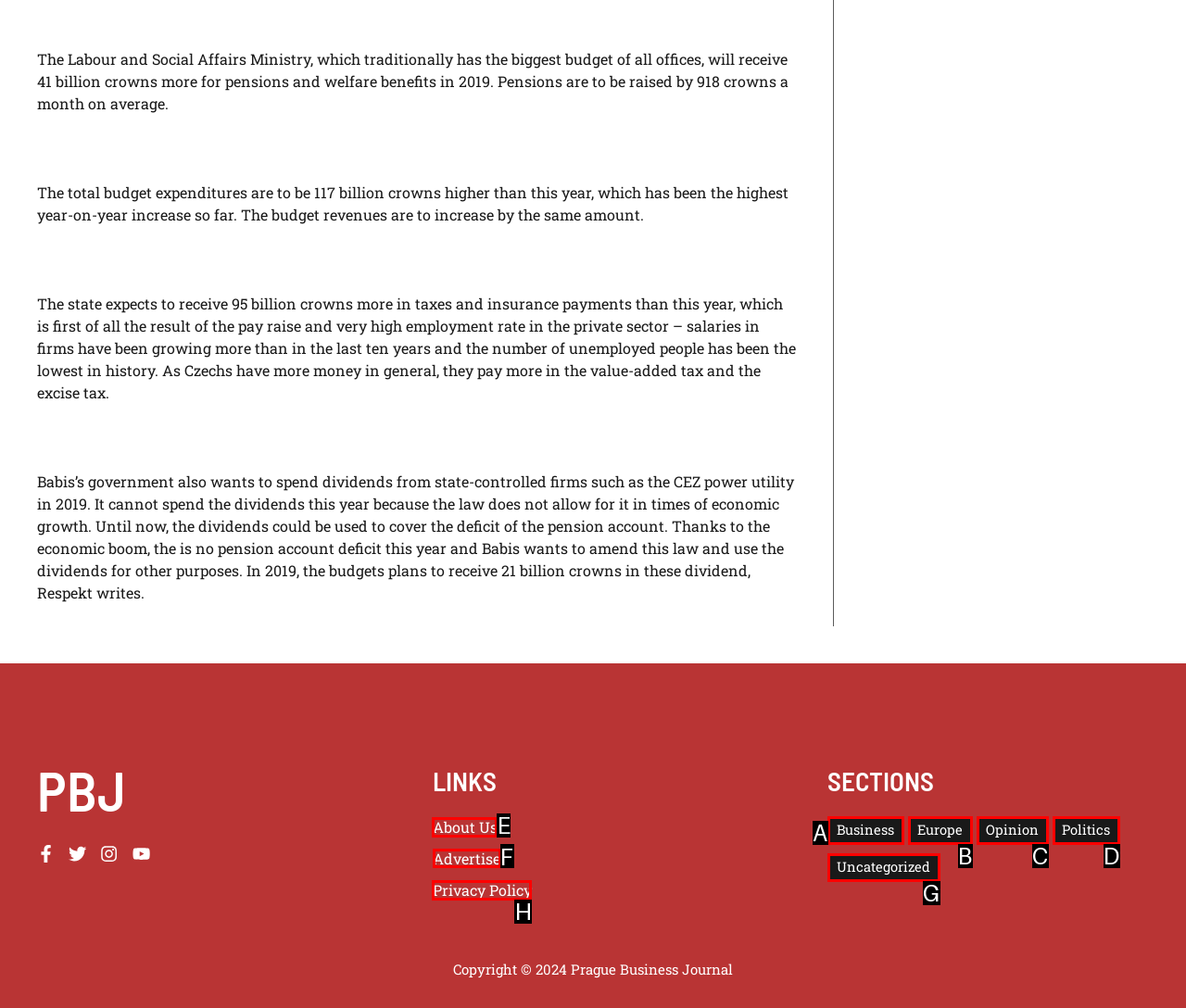Indicate which HTML element you need to click to complete the task: Click on 'Advertise'. Provide the letter of the selected option directly.

F